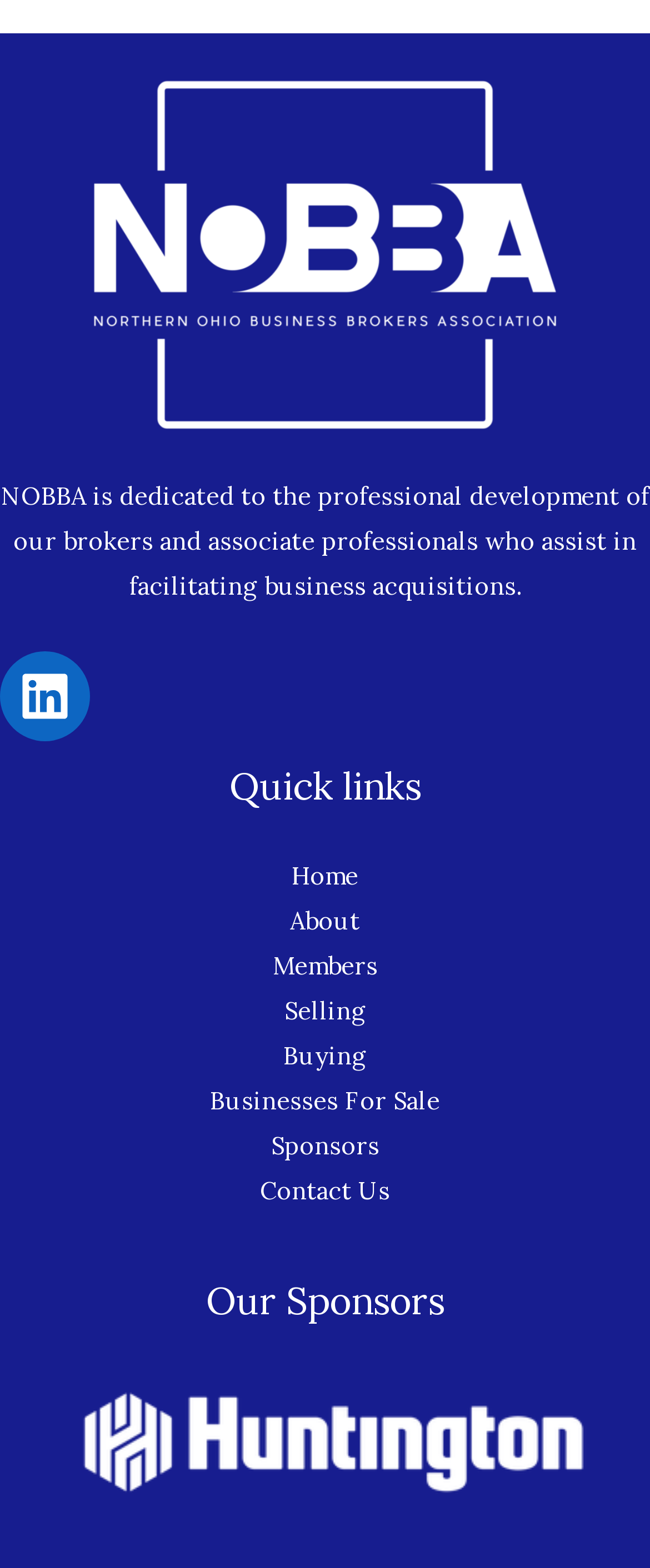What is the name of the sponsor with a logo?
Look at the image and answer with only one word or phrase.

Huntington